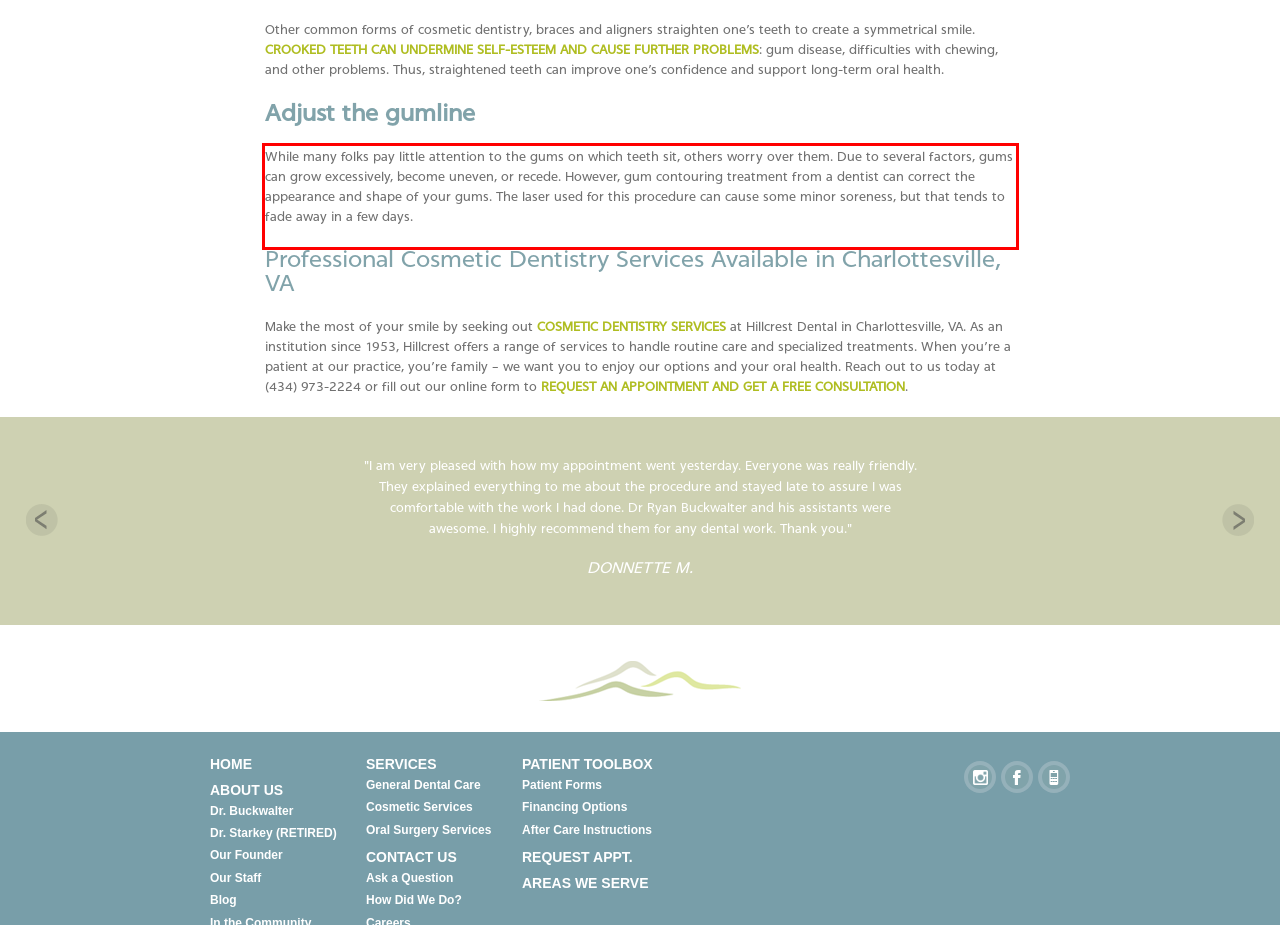Your task is to recognize and extract the text content from the UI element enclosed in the red bounding box on the webpage screenshot.

While many folks pay little attention to the gums on which teeth sit, others worry over them. Due to several factors, gums can grow excessively, become uneven, or recede. However, gum contouring treatment from a dentist can correct the appearance and shape of your gums. The laser used for this procedure can cause some minor soreness, but that tends to fade away in a few days.